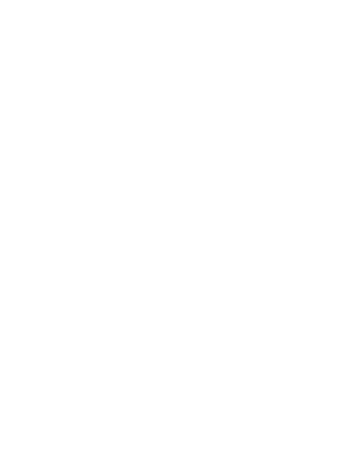Generate a comprehensive description of the image.

The image features an artistic representation created by Abi Box and Yuki Aruga, showcased as part of the "Lost + Found" exhibition at Unit 3 Projects in London. This exhibition runs from September 1 to September 2, 2016, highlighting the innovative works of these artists. The visual elements in the image reflect their unique styles and provide a glimpse of the creativity on display at the event, inviting viewers to explore the themes and narratives woven into their art. The exhibition seeks to engage the audience in a dialogue about the concept of loss and recovery, making it a significant event in the contemporary art scene.